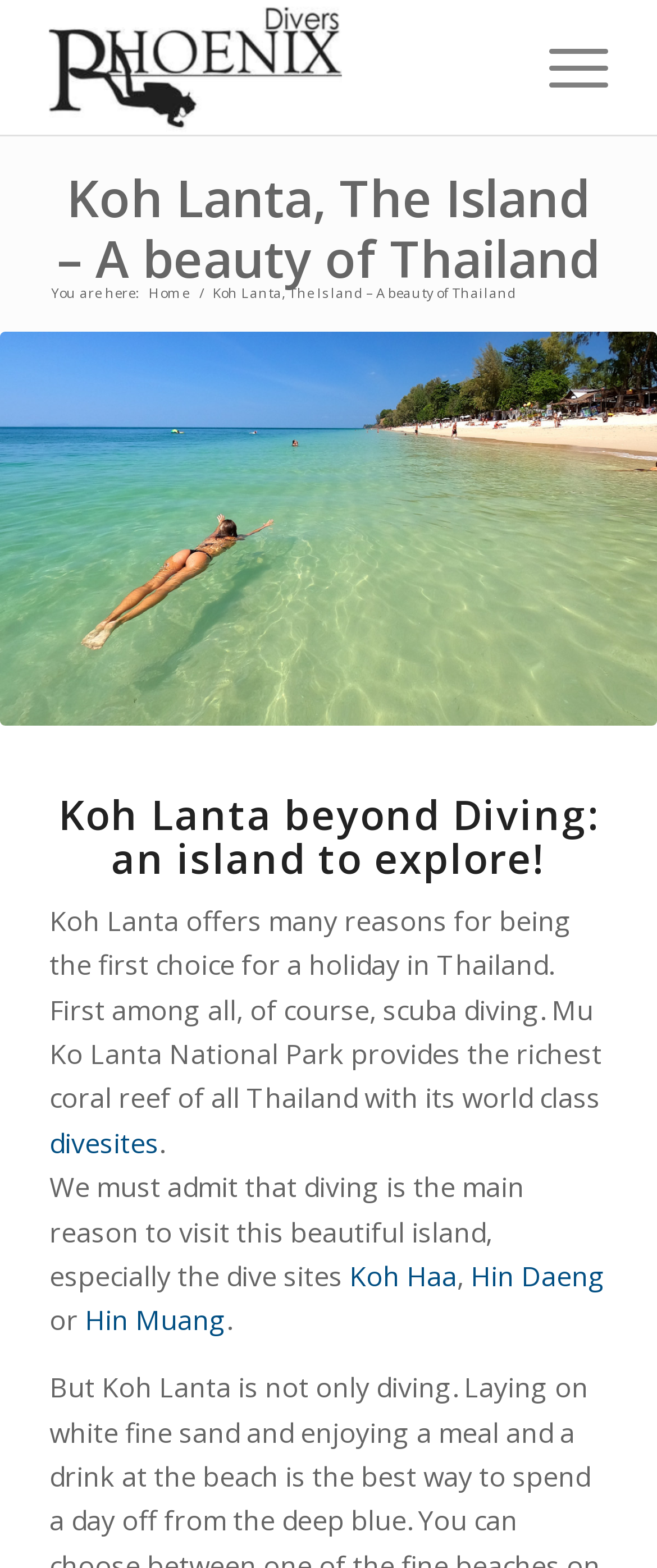Identify the webpage's primary heading and generate its text.

Koh Lanta, The Island – A beauty of Thailand